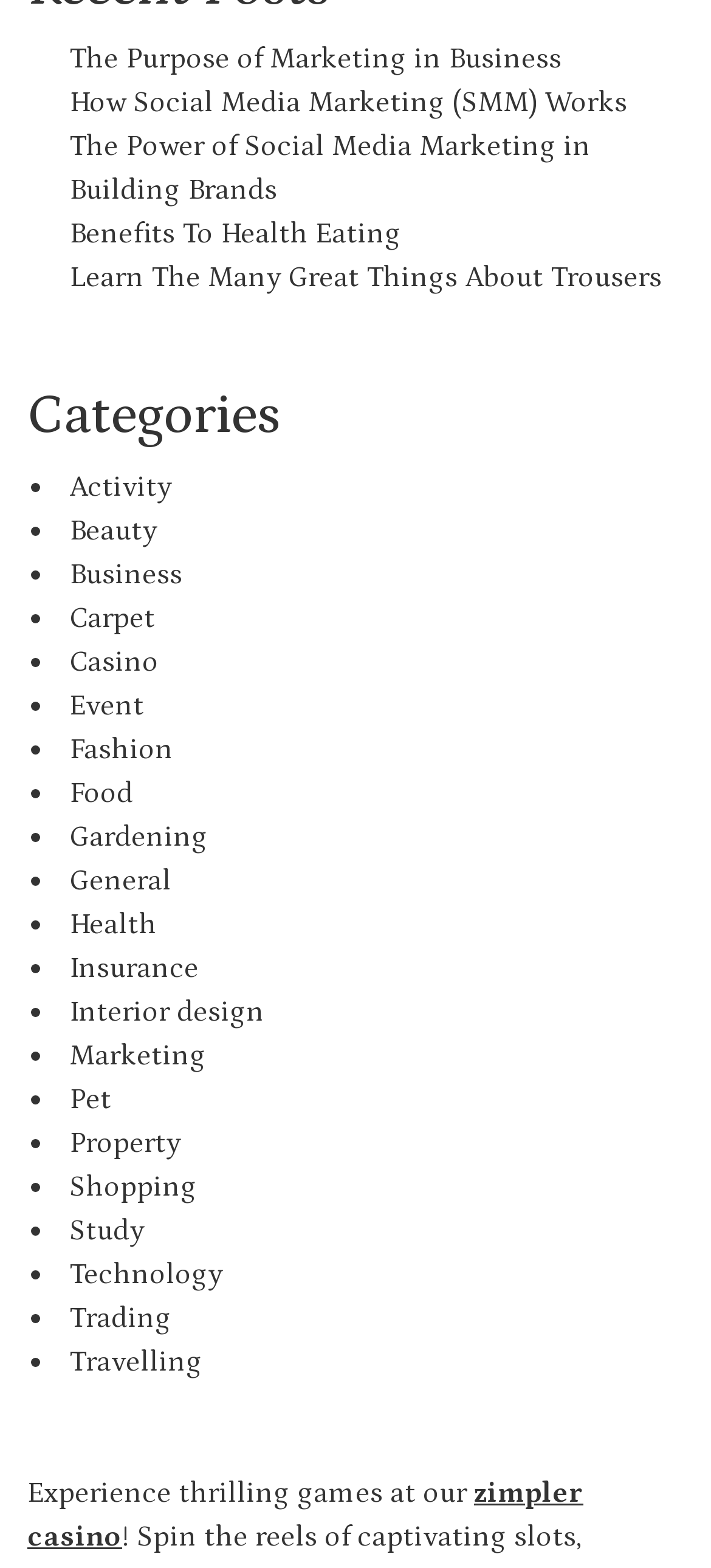Please answer the following query using a single word or phrase: 
What is the last link on the webpage?

zimpler casino